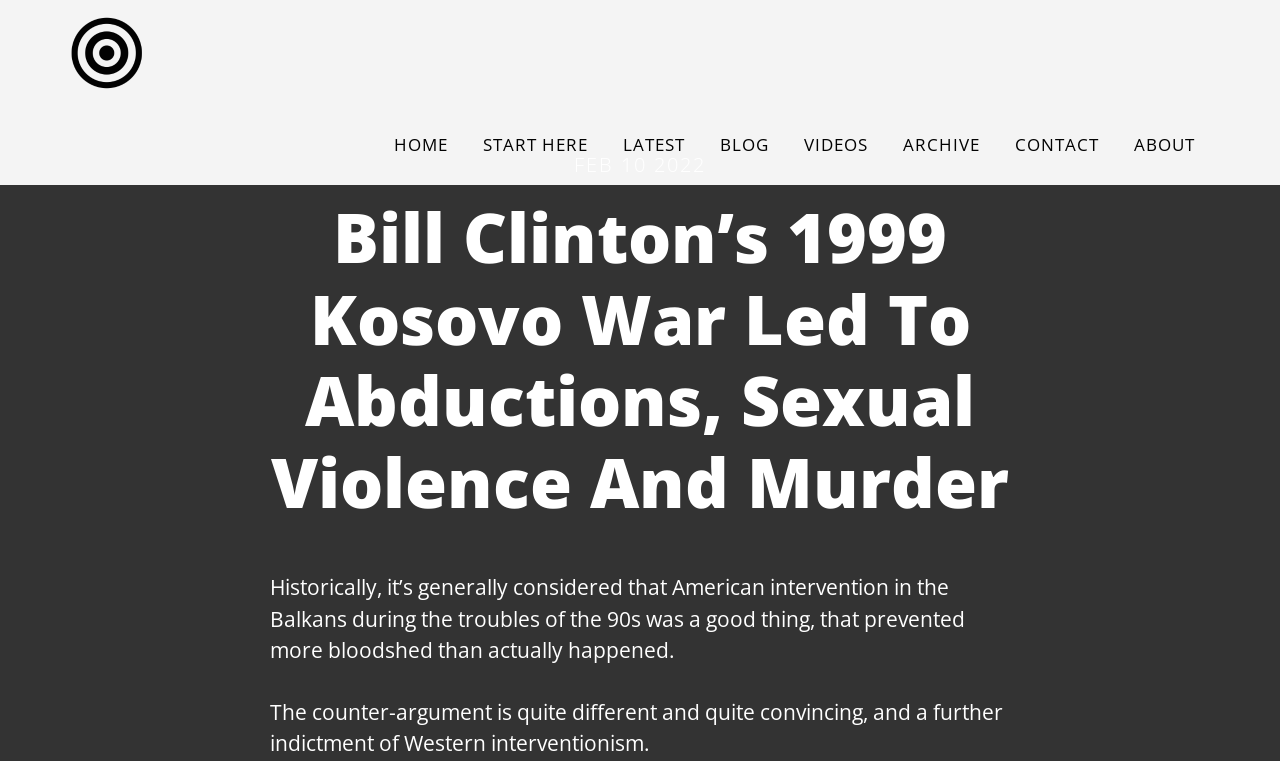Using details from the image, please answer the following question comprehensively:
What is the name of the website?

I determined the name of the website by looking at the link with the text 'BALKANS CONFLICTS RESEARCH' at the top of the page, which is likely to be the website's title or logo.